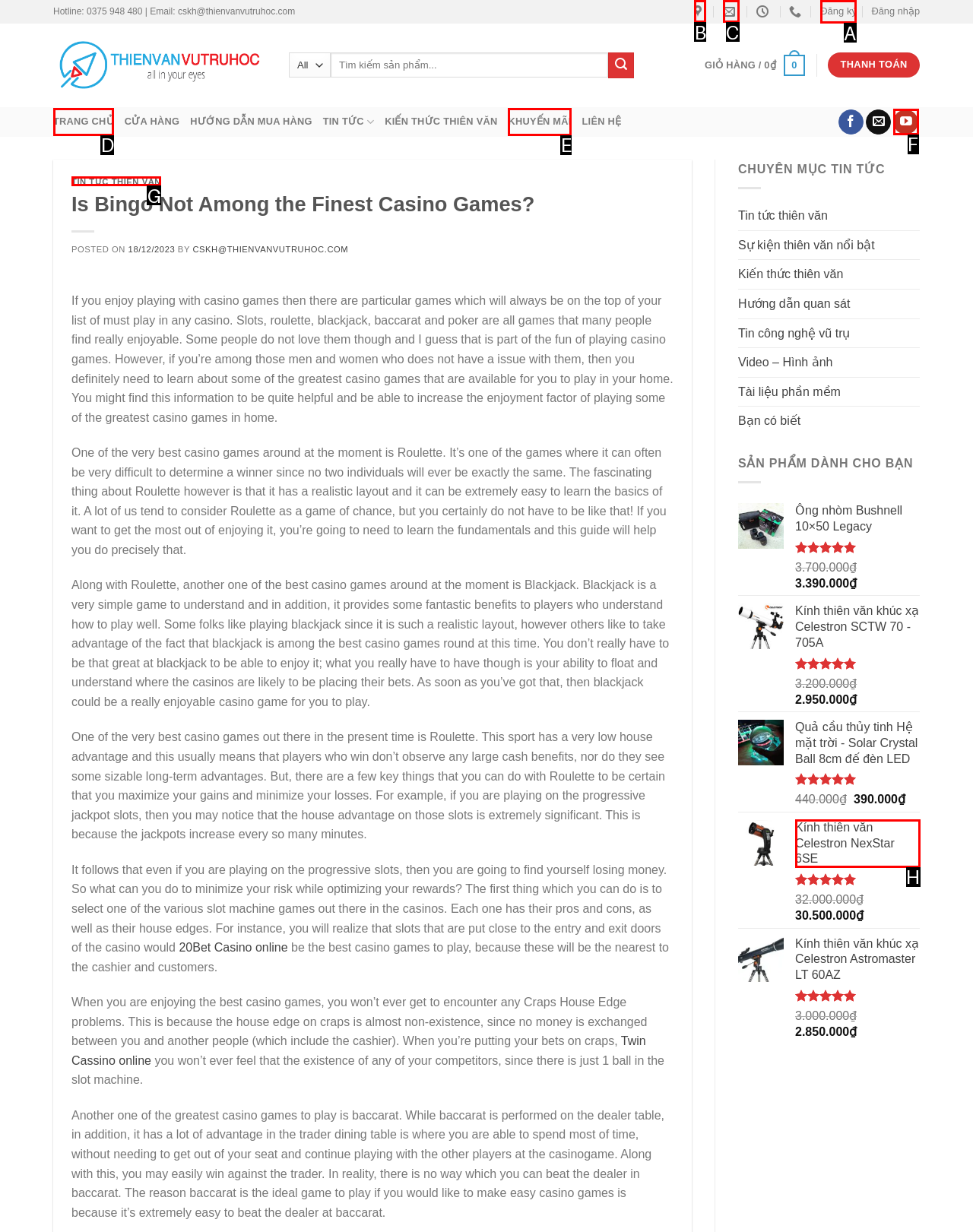Determine the appropriate lettered choice for the task: Register an account. Reply with the correct letter.

A